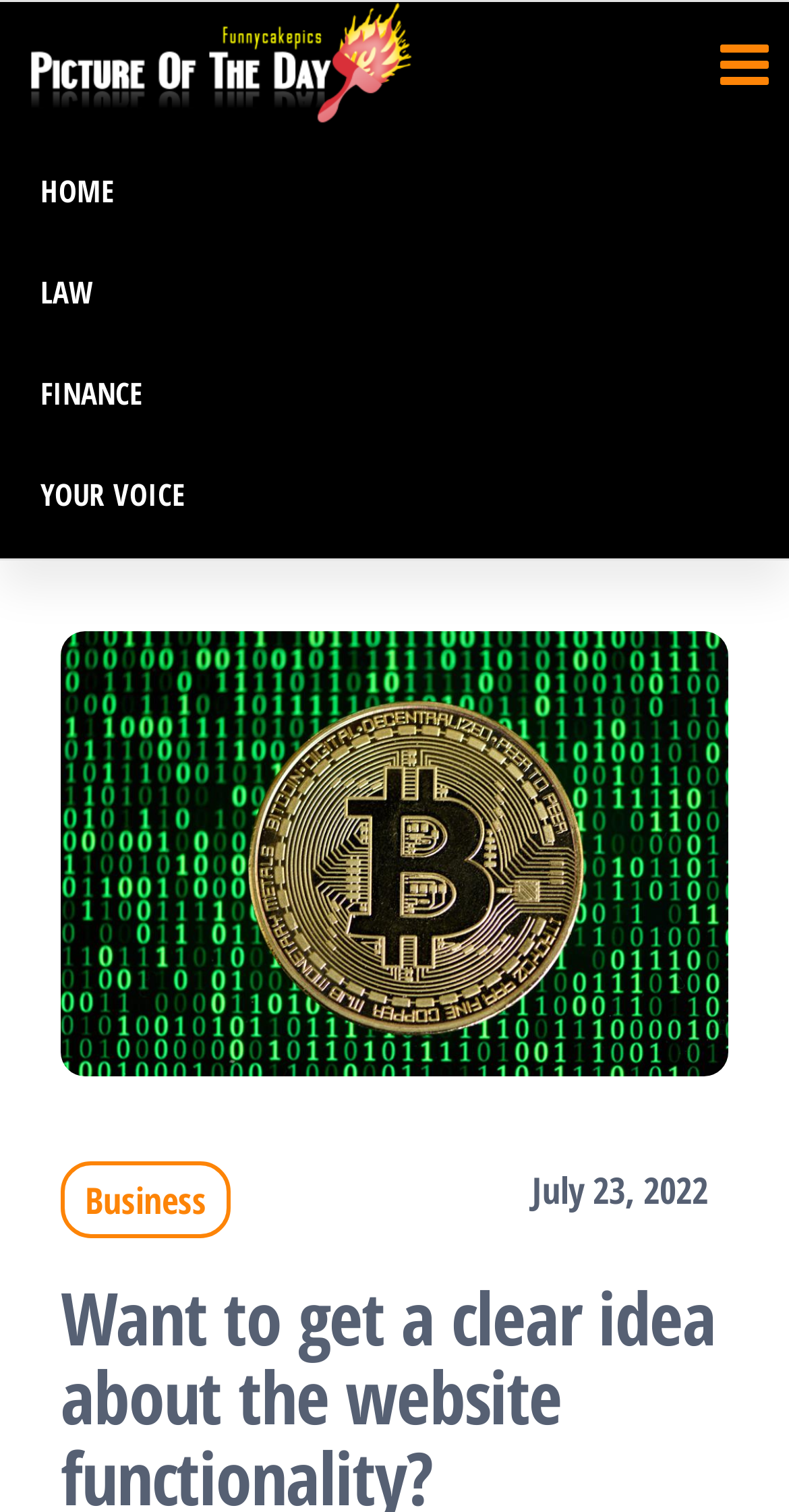Locate and extract the text of the main heading on the webpage.

Want to get a clear idea about the website functionality?